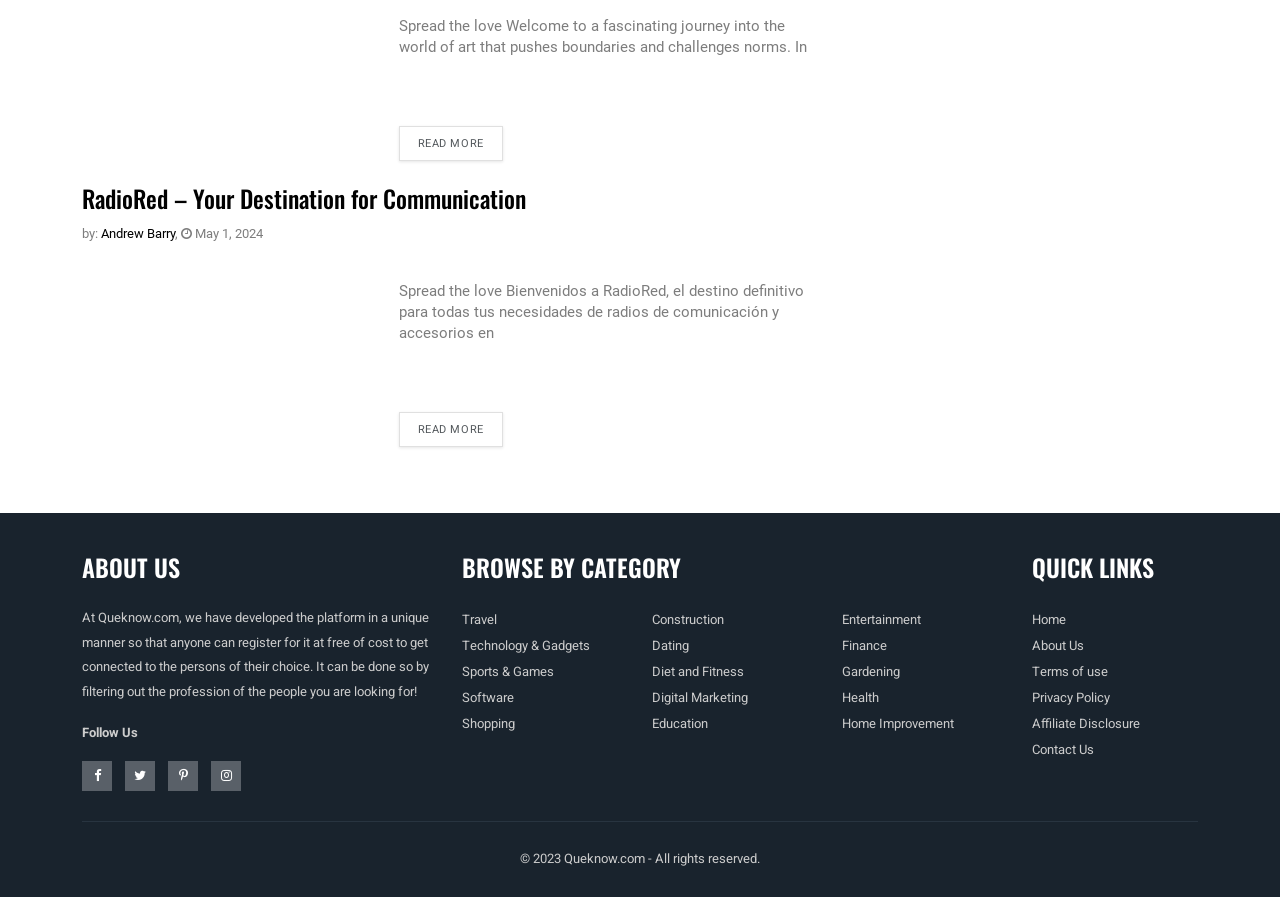Please specify the bounding box coordinates of the clickable region necessary for completing the following instruction: "Contact Us". The coordinates must consist of four float numbers between 0 and 1, i.e., [left, top, right, bottom].

[0.806, 0.825, 0.855, 0.846]